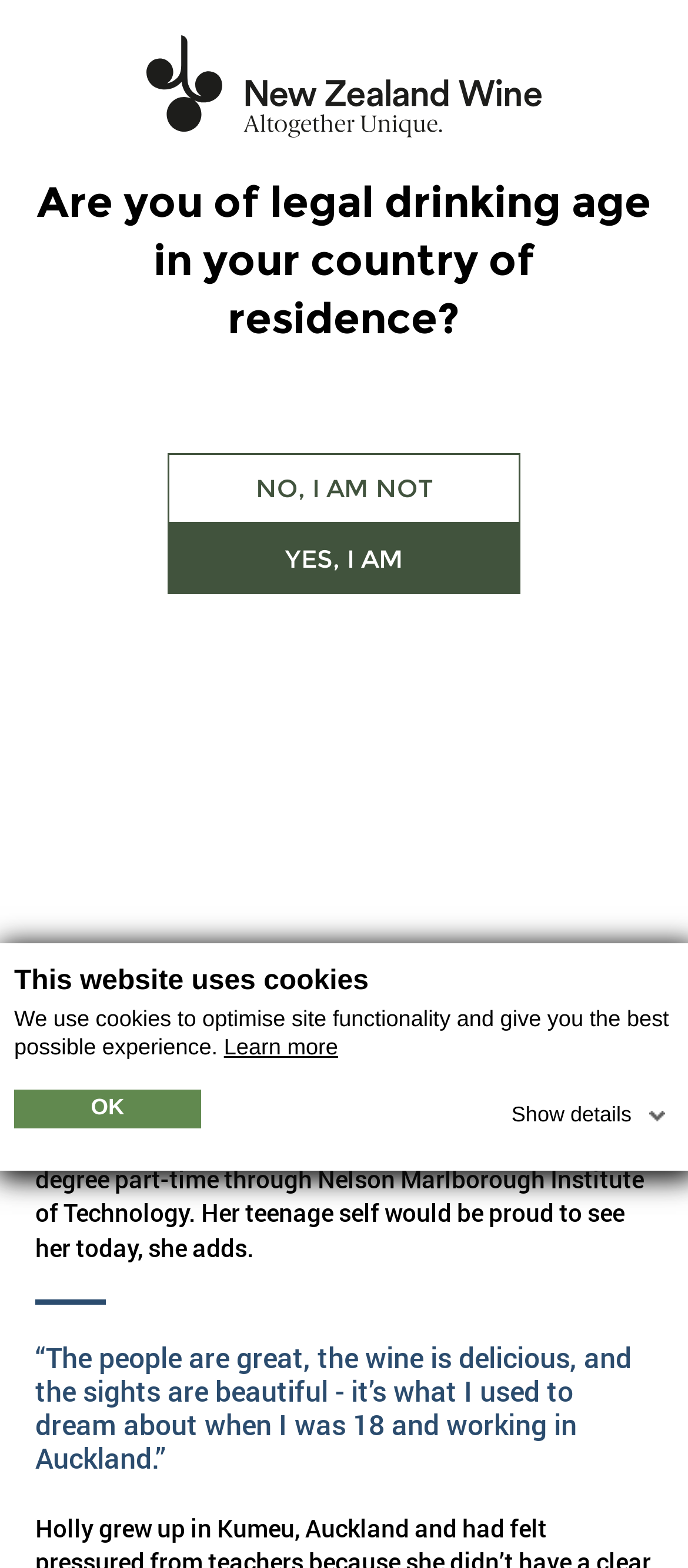Who took the photo mentioned in the webpage?
Please elaborate on the answer to the question with detailed information.

According to the webpage, the photo mentioned in the figure caption is taken by Richard Brimer, as indicated by the text 'Photo: Richard Brimer'.